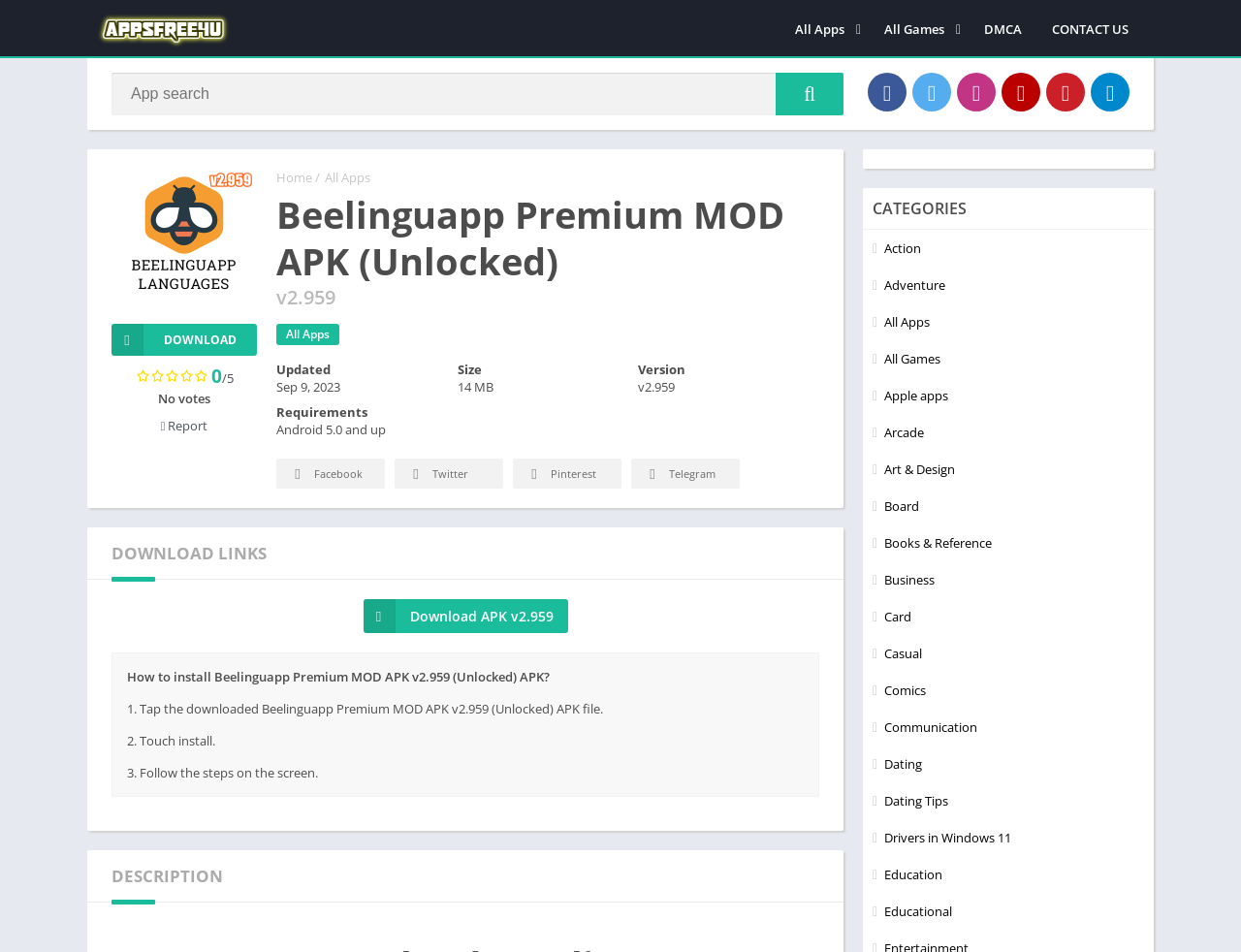What is the minimum Android version required to run the app?
Using the information from the image, give a concise answer in one word or a short phrase.

Android 5.0 and up